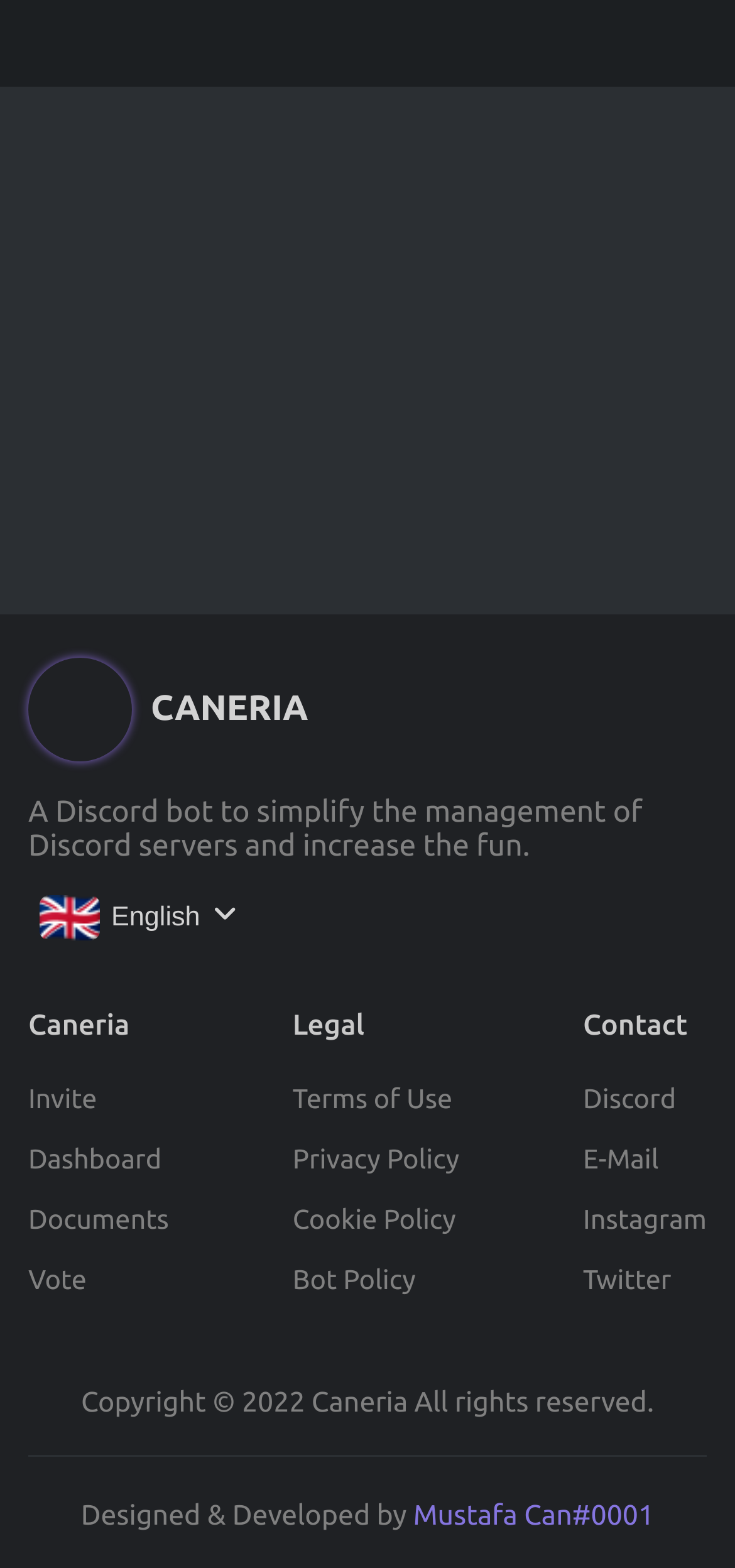Predict the bounding box coordinates for the UI element described as: "Twitter". The coordinates should be four float numbers between 0 and 1, presented as [left, top, right, bottom].

[0.793, 0.806, 0.913, 0.825]